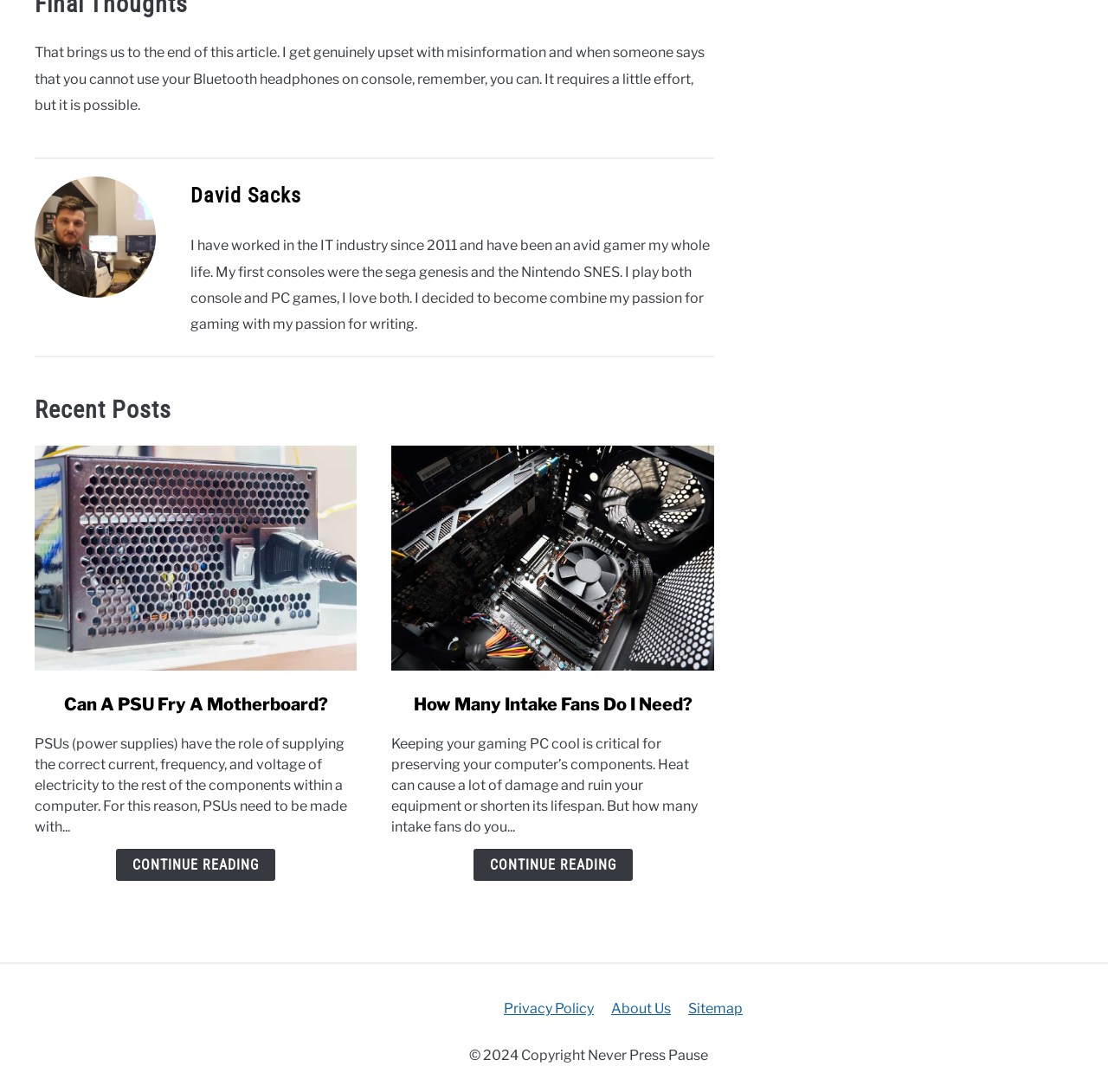Please determine the bounding box coordinates of the section I need to click to accomplish this instruction: "Click on the 'Privacy Policy' link".

[0.455, 0.916, 0.536, 0.931]